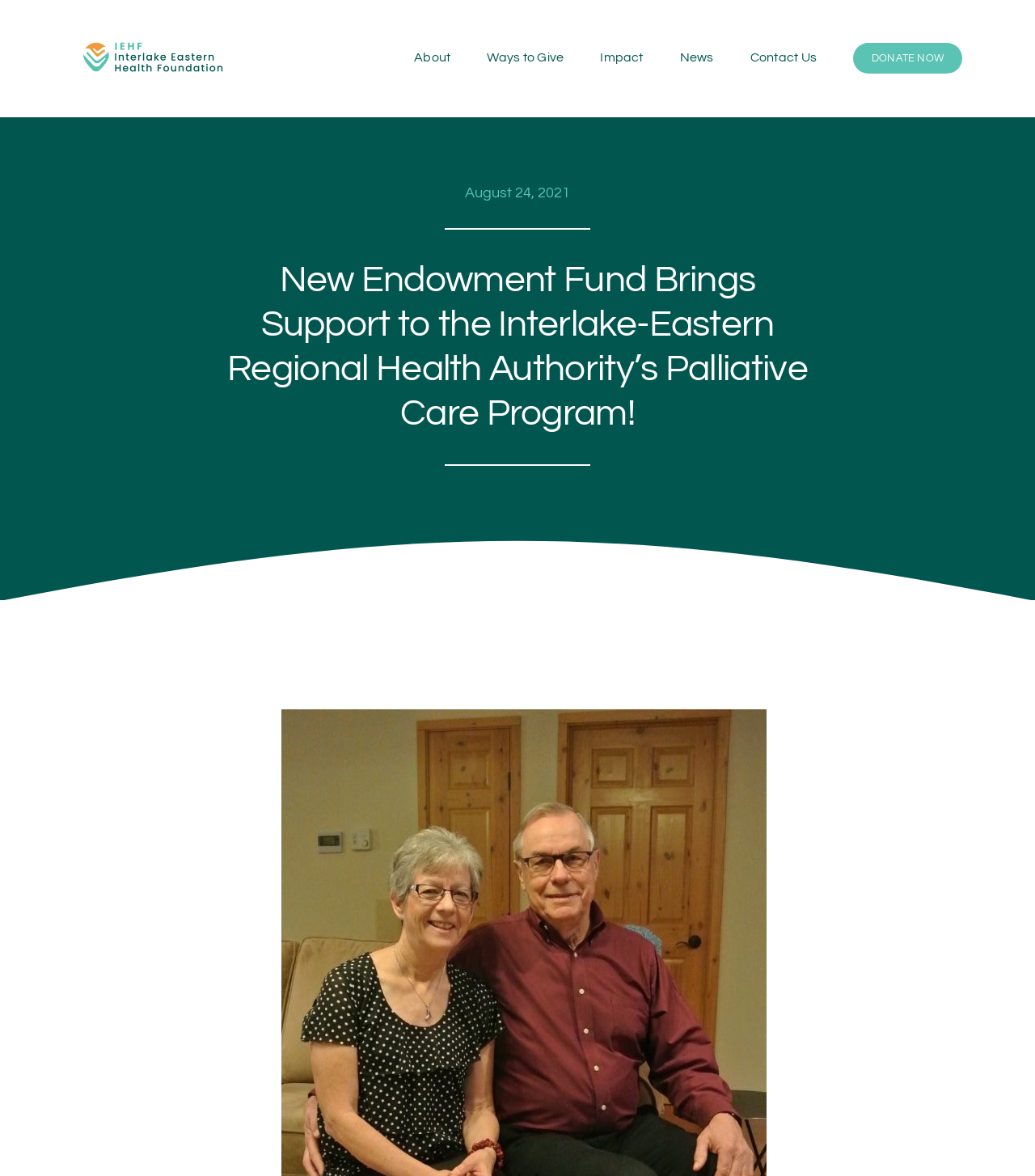Give a concise answer using only one word or phrase for this question:
What is the date of the news article?

August 24, 2021